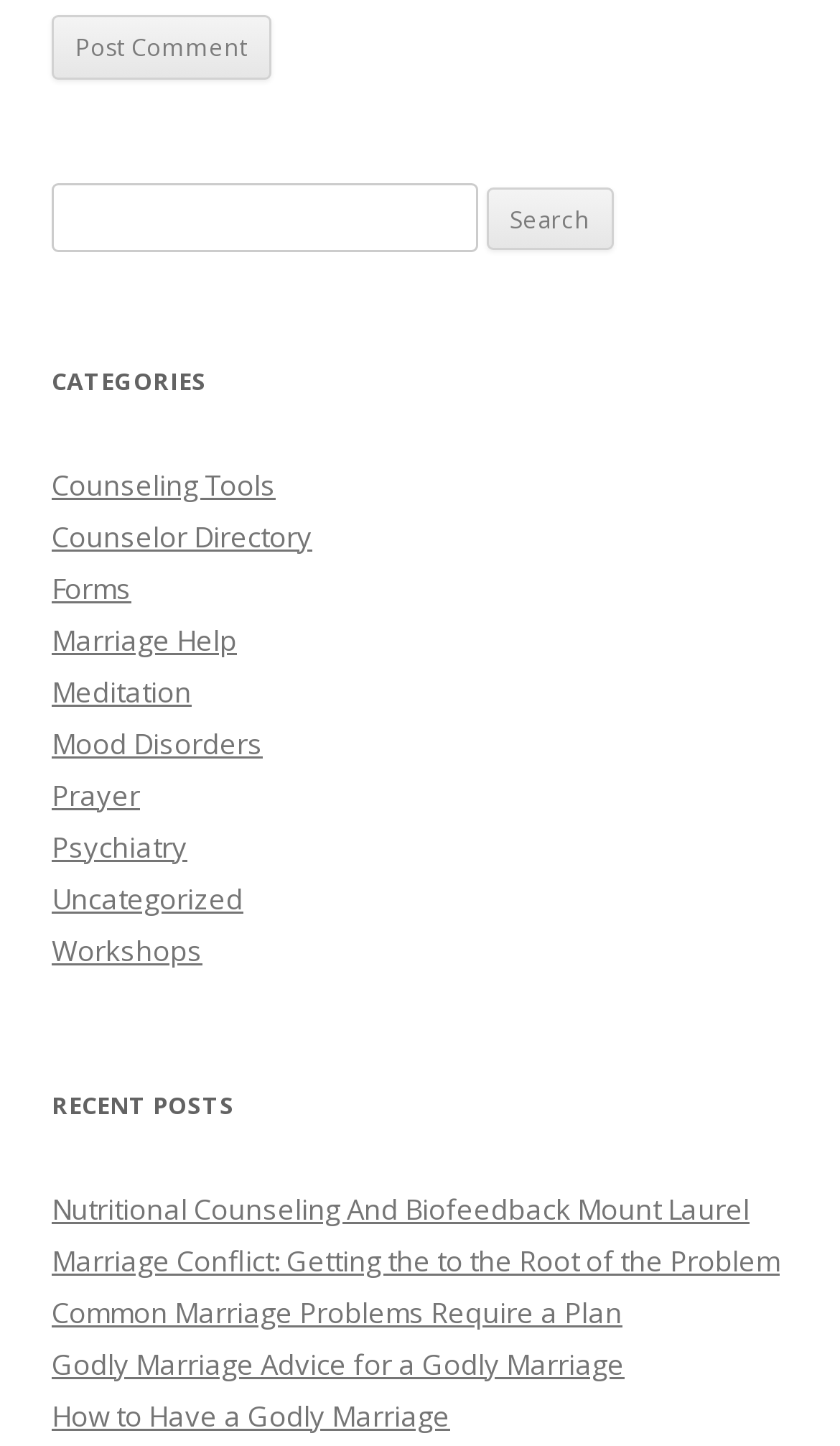Can you find the bounding box coordinates for the element to click on to achieve the instruction: "Read recent post about Nutritional Counseling And Biofeedback Mount Laurel"?

[0.062, 0.822, 0.892, 0.849]